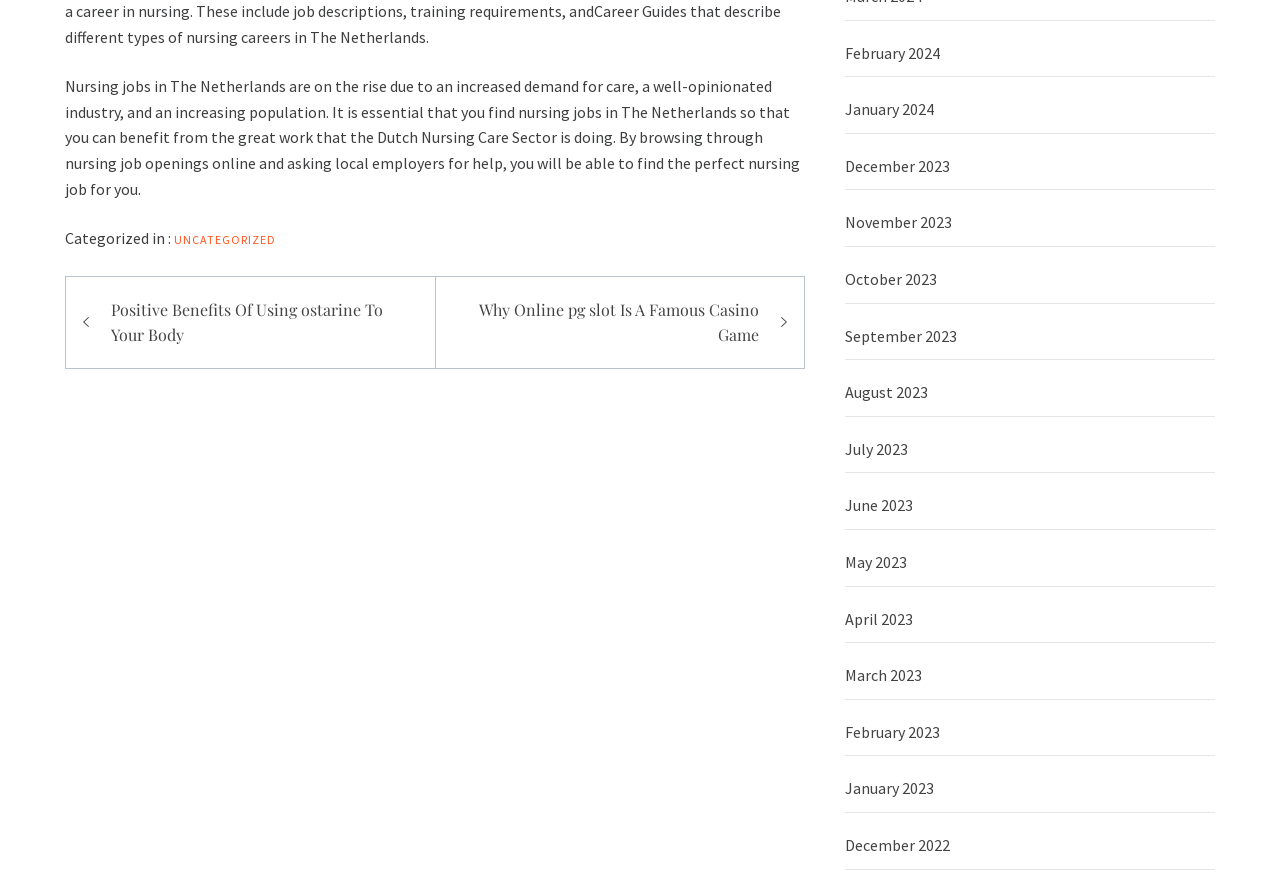Determine the bounding box coordinates of the element's region needed to click to follow the instruction: "Go to February 2024 archives". Provide these coordinates as four float numbers between 0 and 1, formatted as [left, top, right, bottom].

[0.66, 0.035, 0.949, 0.087]